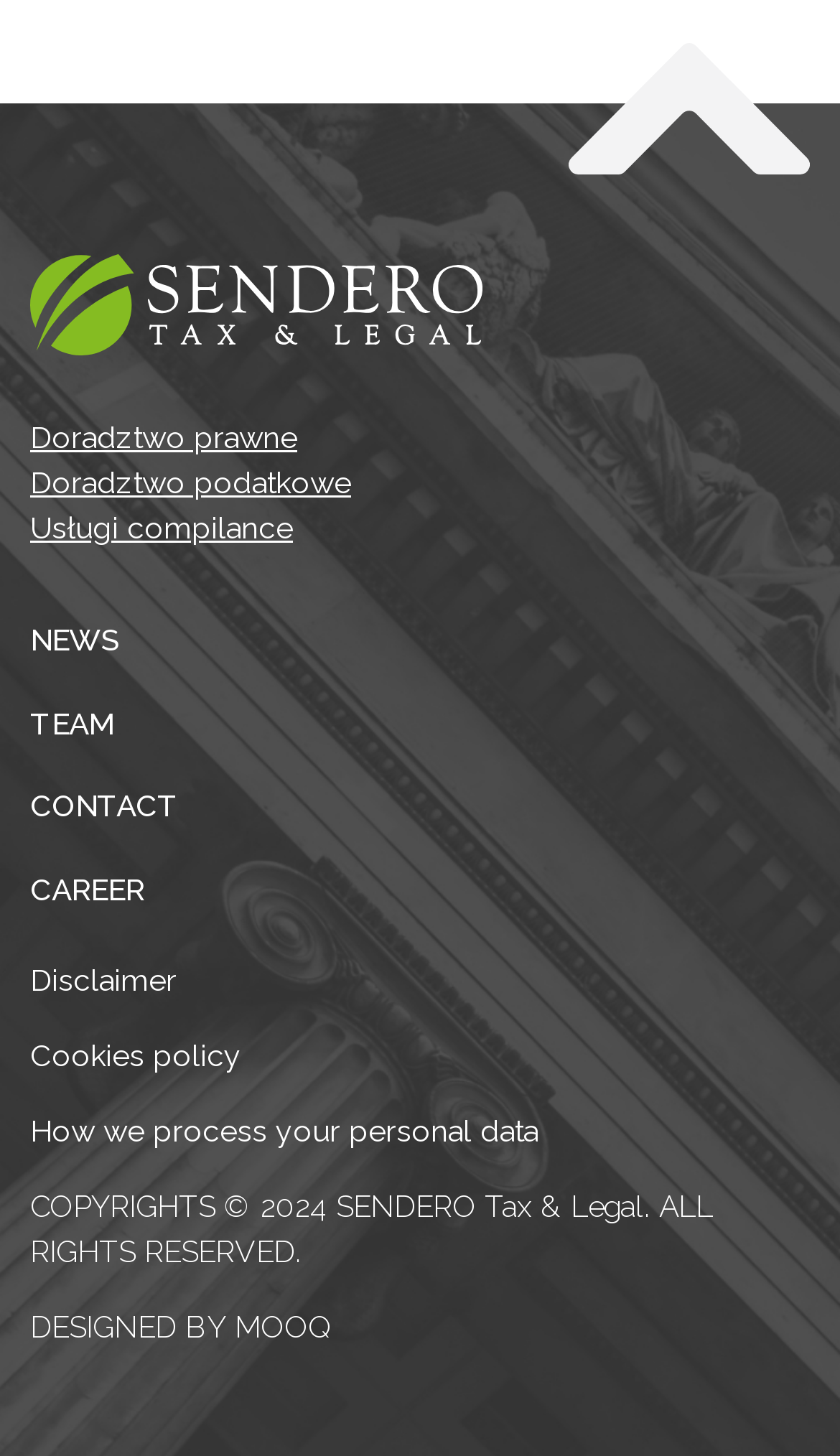What is the name of the designer?
Look at the screenshot and provide an in-depth answer.

The name of the designer can be found at the bottom of the webpage, where it is stated as 'DESIGNED BY MOOQ'.